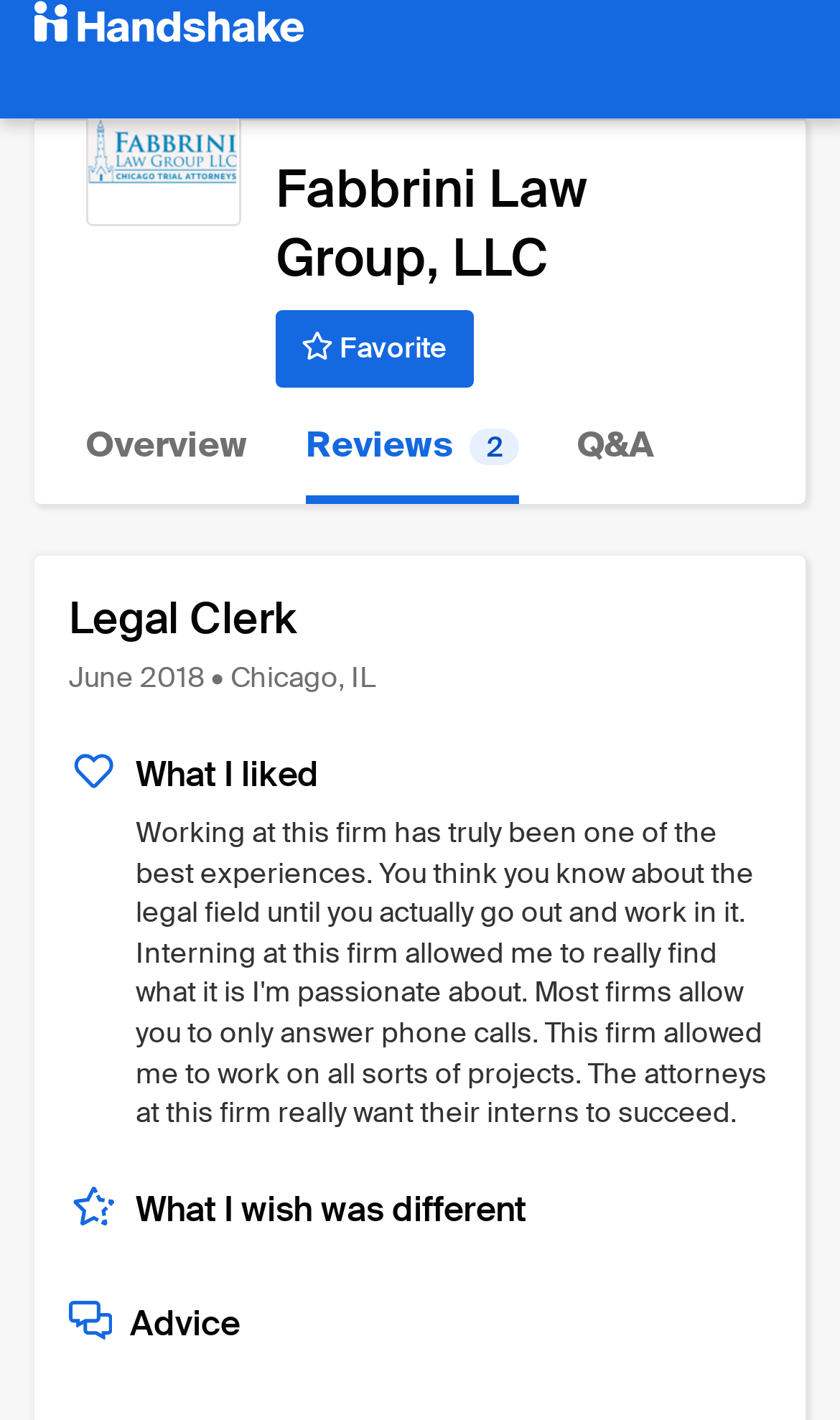From the element description: "Q&A", extract the bounding box coordinates of the UI element. The coordinates should be expressed as four float numbers between 0 and 1, in the order [left, top, right, bottom].

[0.687, 0.273, 0.779, 0.355]